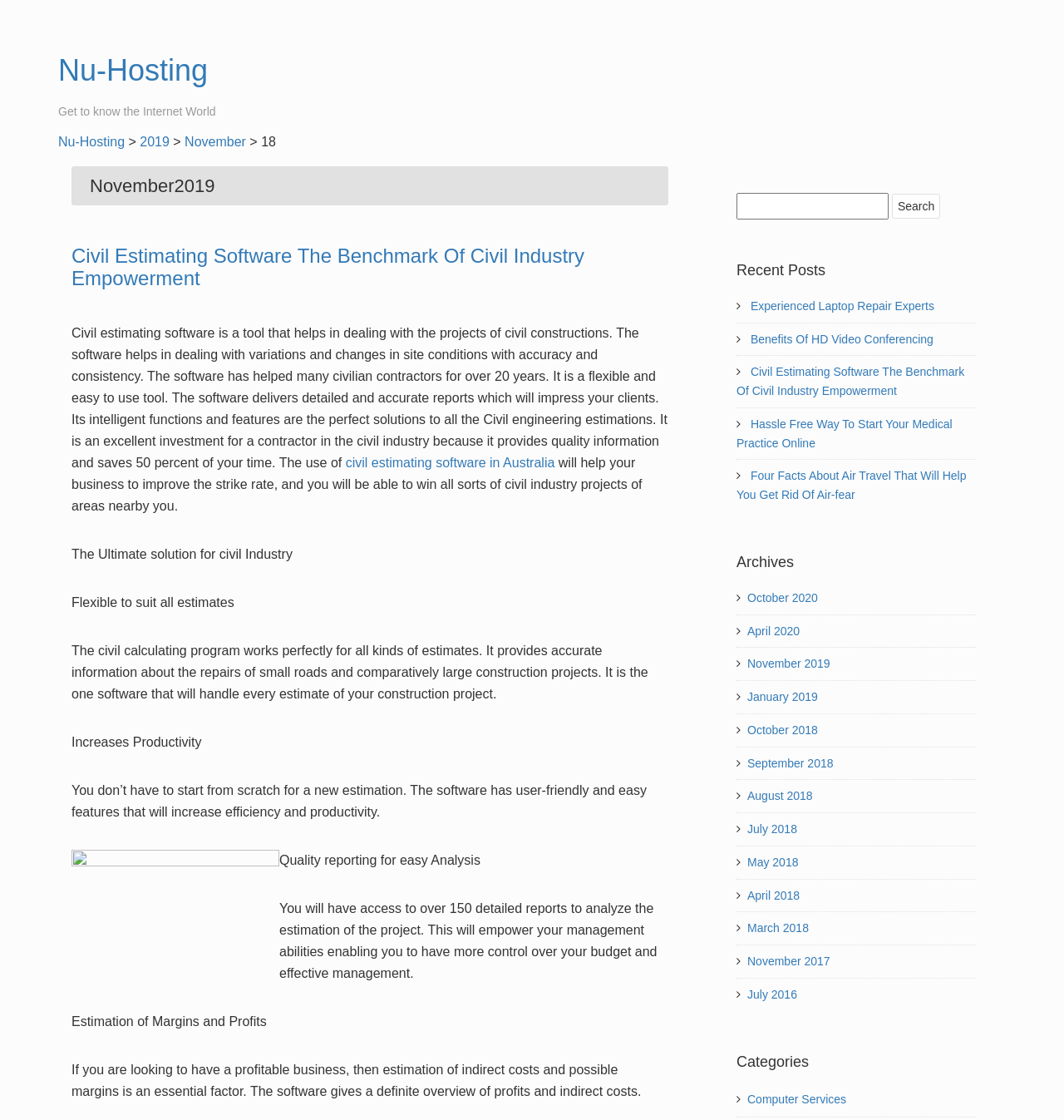What is the benefit of using civil estimating software in Australia? Using the information from the screenshot, answer with a single word or phrase.

Improves strike rate